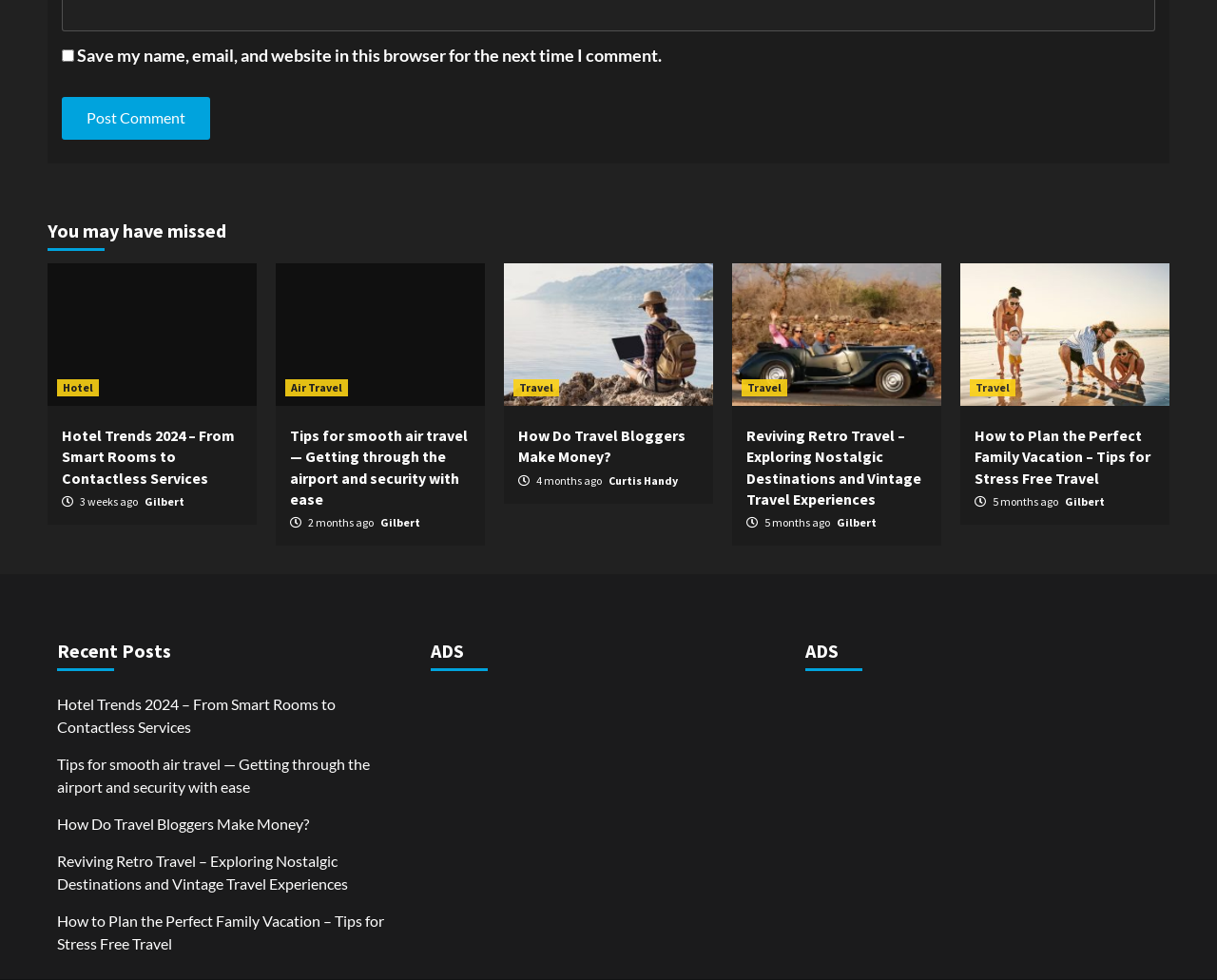Examine the screenshot and answer the question in as much detail as possible: What is the topic of the webpage?

Based on the webpage content, I can see that the webpage is discussing various topics related to travel, such as hotel trends, air travel, and travel blogging. The headings and links on the webpage also suggest that the topic is travel-related.